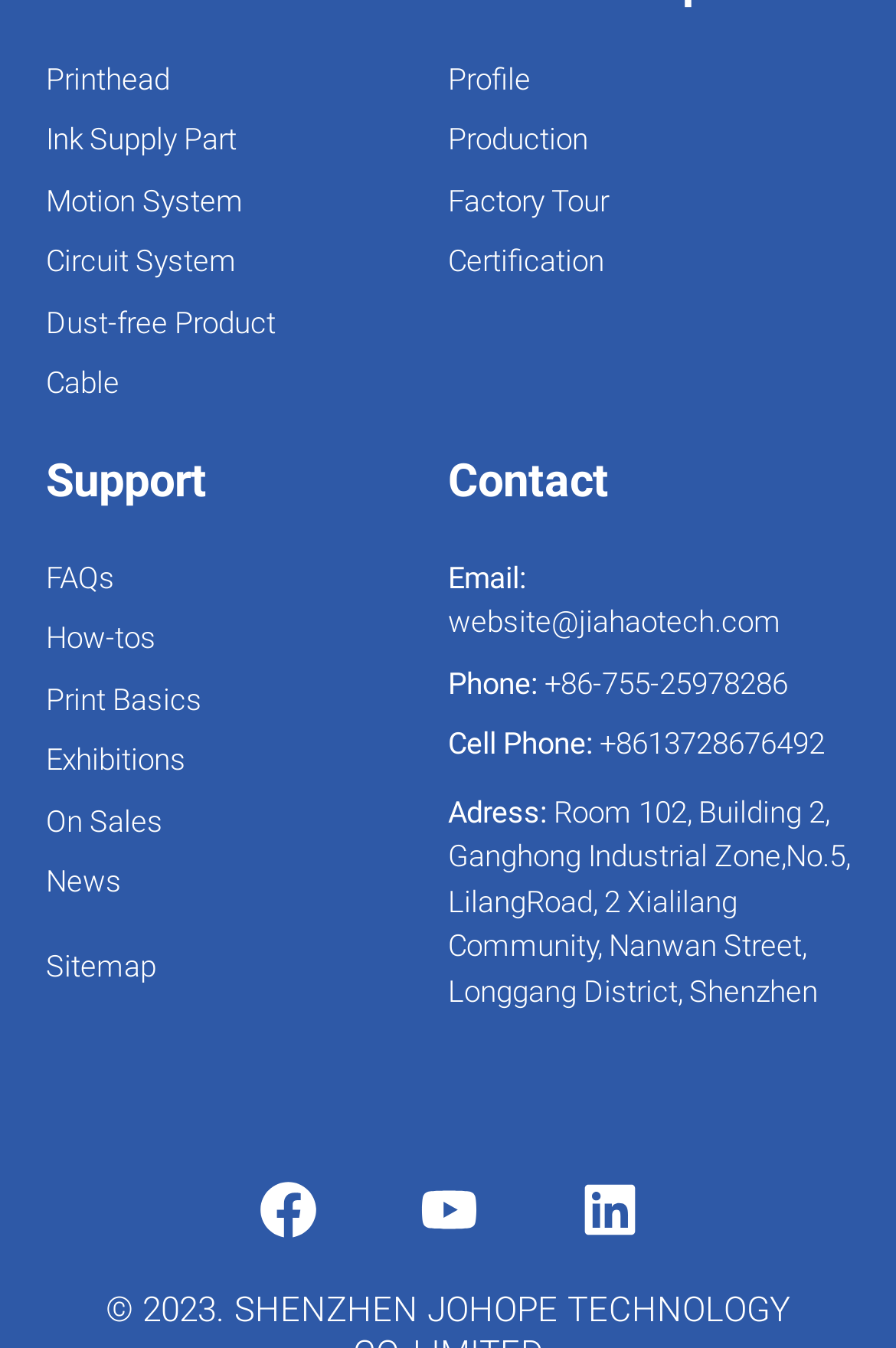Find the bounding box coordinates for the HTML element described as: "Cable". The coordinates should consist of four float values between 0 and 1, i.e., [left, top, right, bottom].

[0.051, 0.268, 0.5, 0.301]